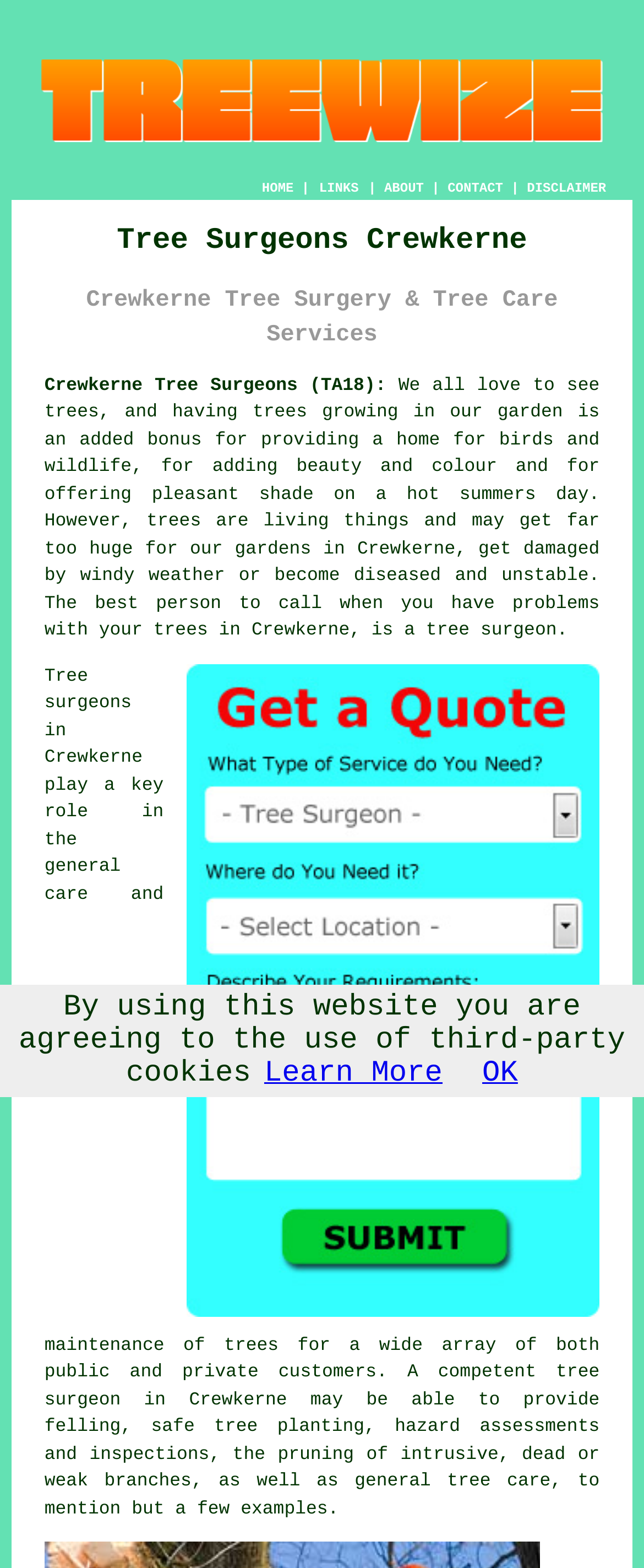Please find the bounding box coordinates of the element that needs to be clicked to perform the following instruction: "Click the Tree surgeons link". The bounding box coordinates should be four float numbers between 0 and 1, represented as [left, top, right, bottom].

[0.069, 0.425, 0.204, 0.455]